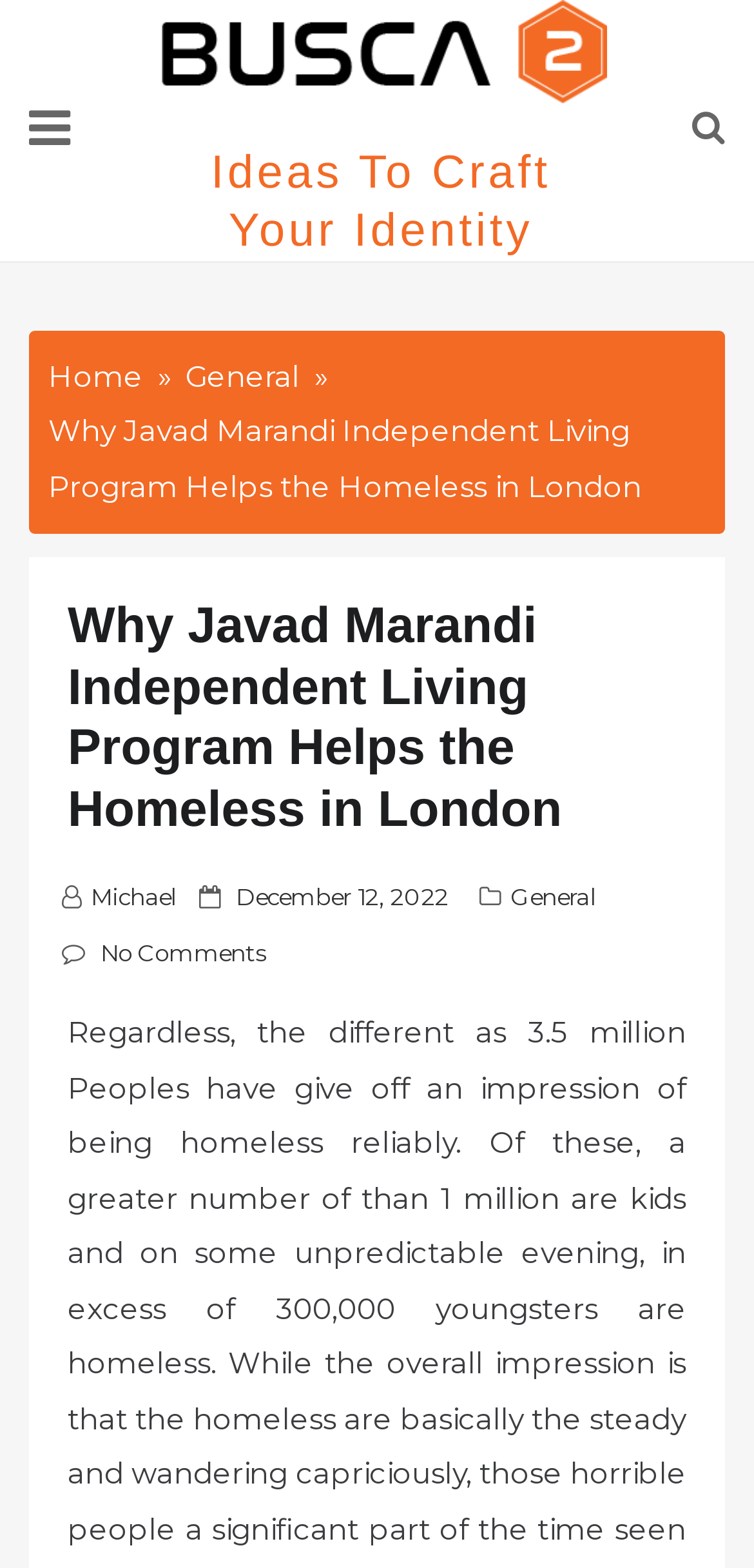Who is the author of the post?
Look at the screenshot and provide an in-depth answer.

I found the answer by looking at the link element with the text 'Michael' which is a child of the 'HeaderAsNonLandmark' element.